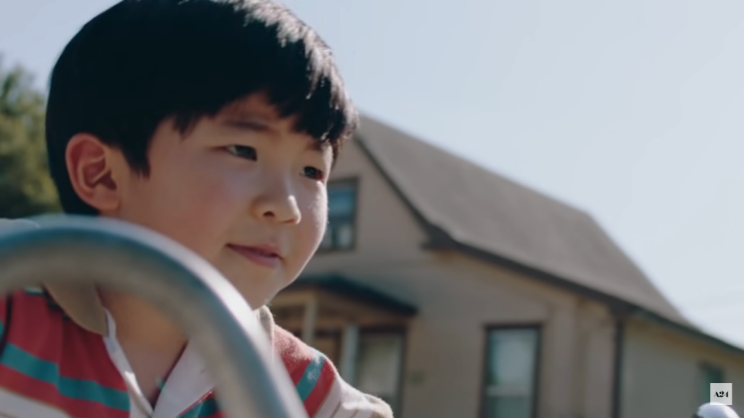Where is the immigrant family navigating their new home?
From the image, provide a succinct answer in one word or a short phrase.

Arkansas